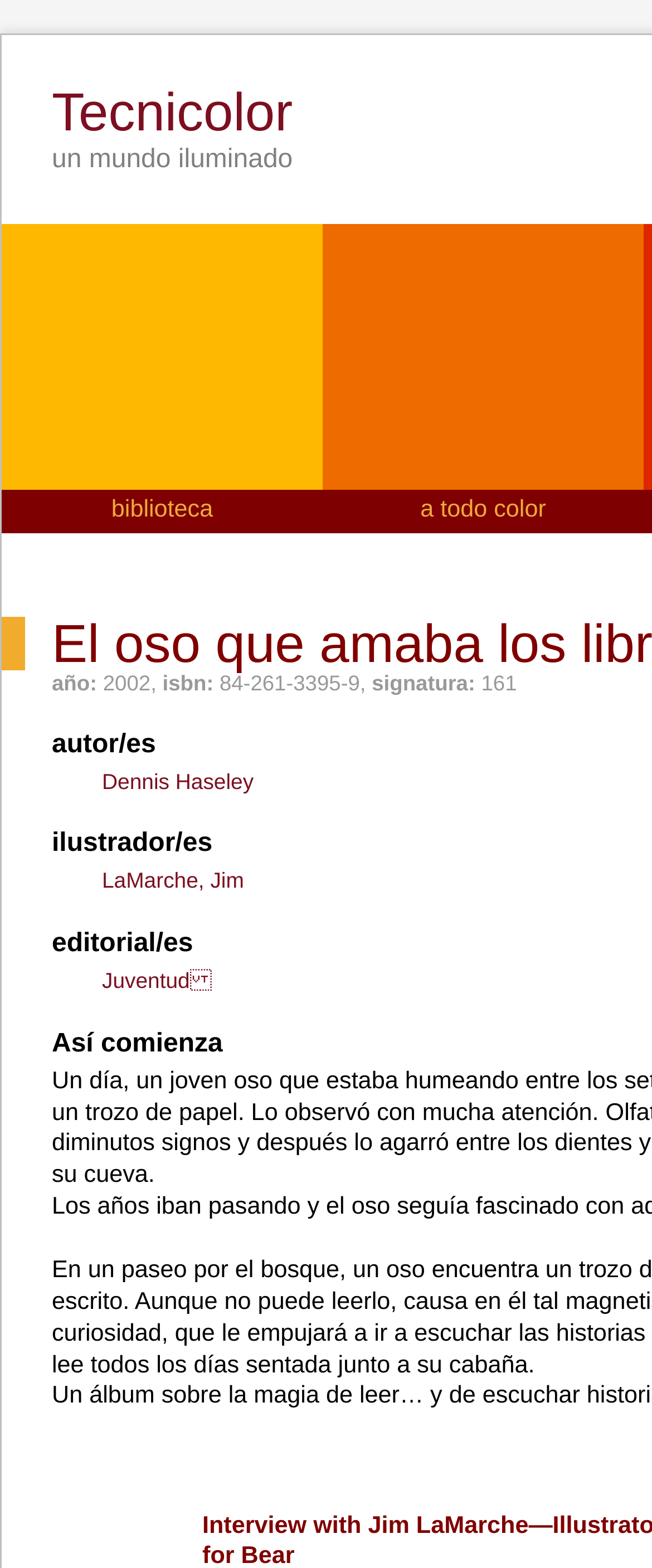Give an in-depth explanation of the webpage layout and content.

The webpage appears to be a book description page, with the title "El oso que amaba los libros" (The Bear Who Loved Books) at the top. Below the title, there is a link to "Tecnicolor" on the left side, accompanied by a brief phrase "un mundo iluminado" (a illuminated world) to its right.

On the middle left side of the page, there are two links, "biblioteca" (library) and "a todo color" (in full color), placed side by side. 

Further down, there is a section with book details, including the publication year "2002", ISBN number "84-261-3395-9", and a signature number "161". These details are arranged horizontally, with the labels "año:" (year), "isbn:", and "signatura:" (signature) preceding their corresponding values.

Below the book details section, there are three links to authors or contributors, namely "Dennis Haseley", "LaMarche, Jim", and "Juventud" (youth), stacked vertically. 

At the very bottom of the page, there is a small, almost invisible text element containing a non-breaking space character.